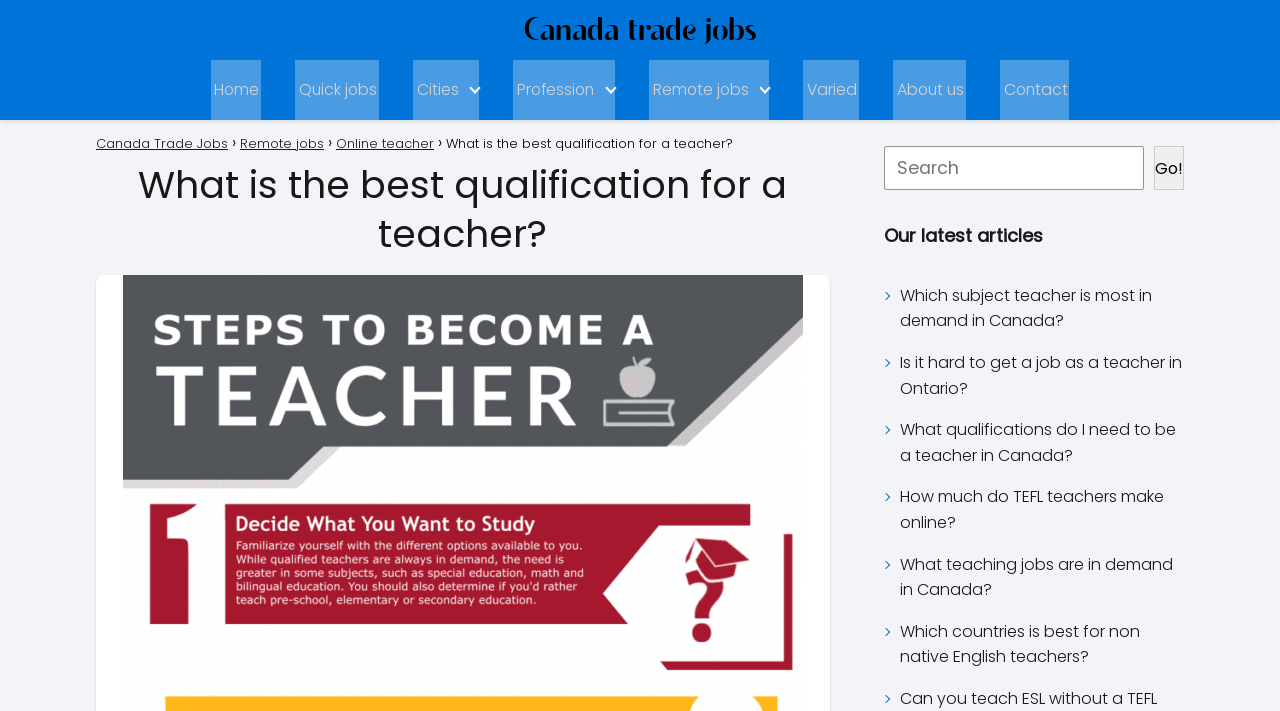Please reply to the following question using a single word or phrase: 
What is the purpose of the search bar?

To search the website